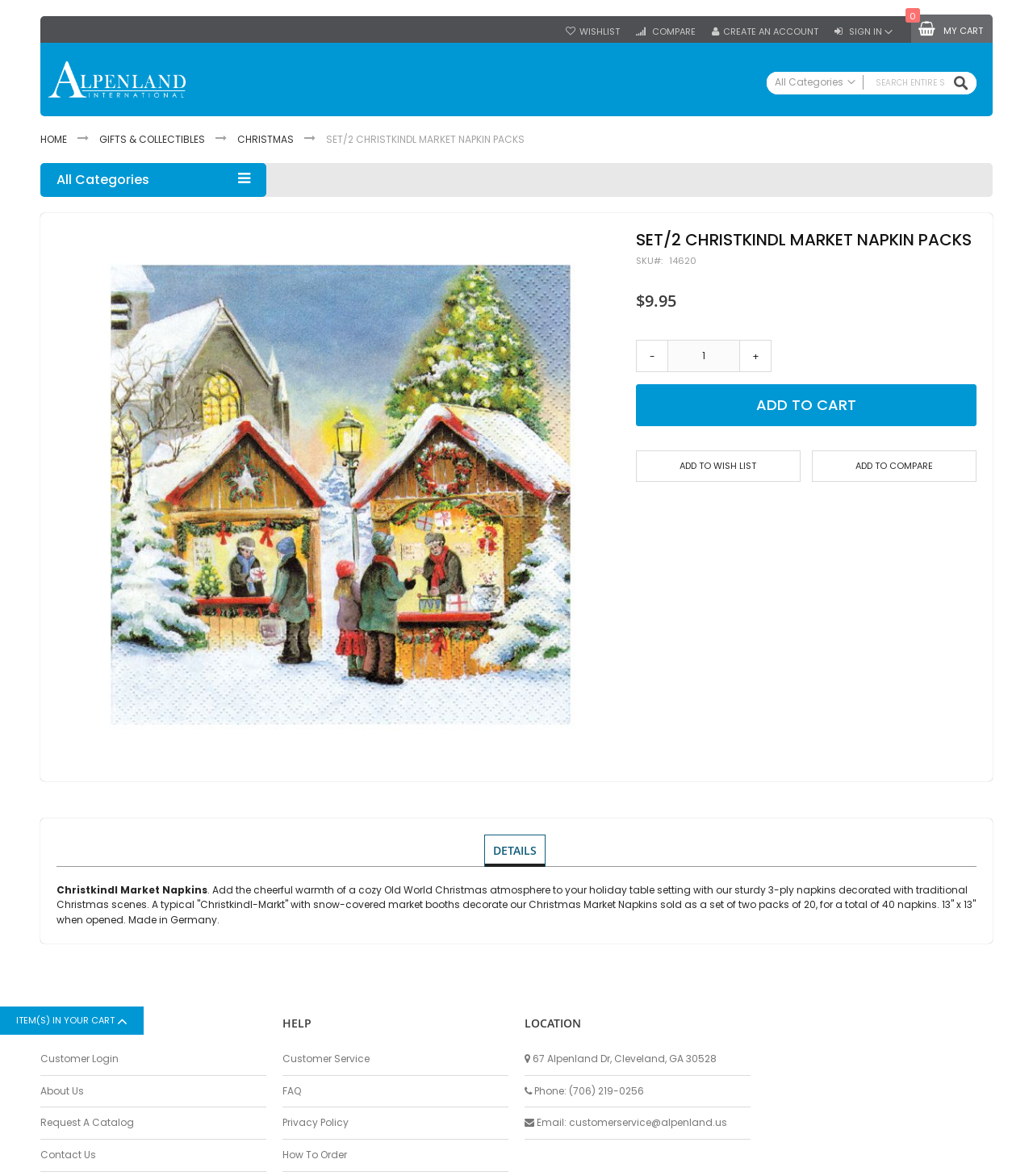How much does the product cost?
Based on the screenshot, provide your answer in one word or phrase.

$9.95